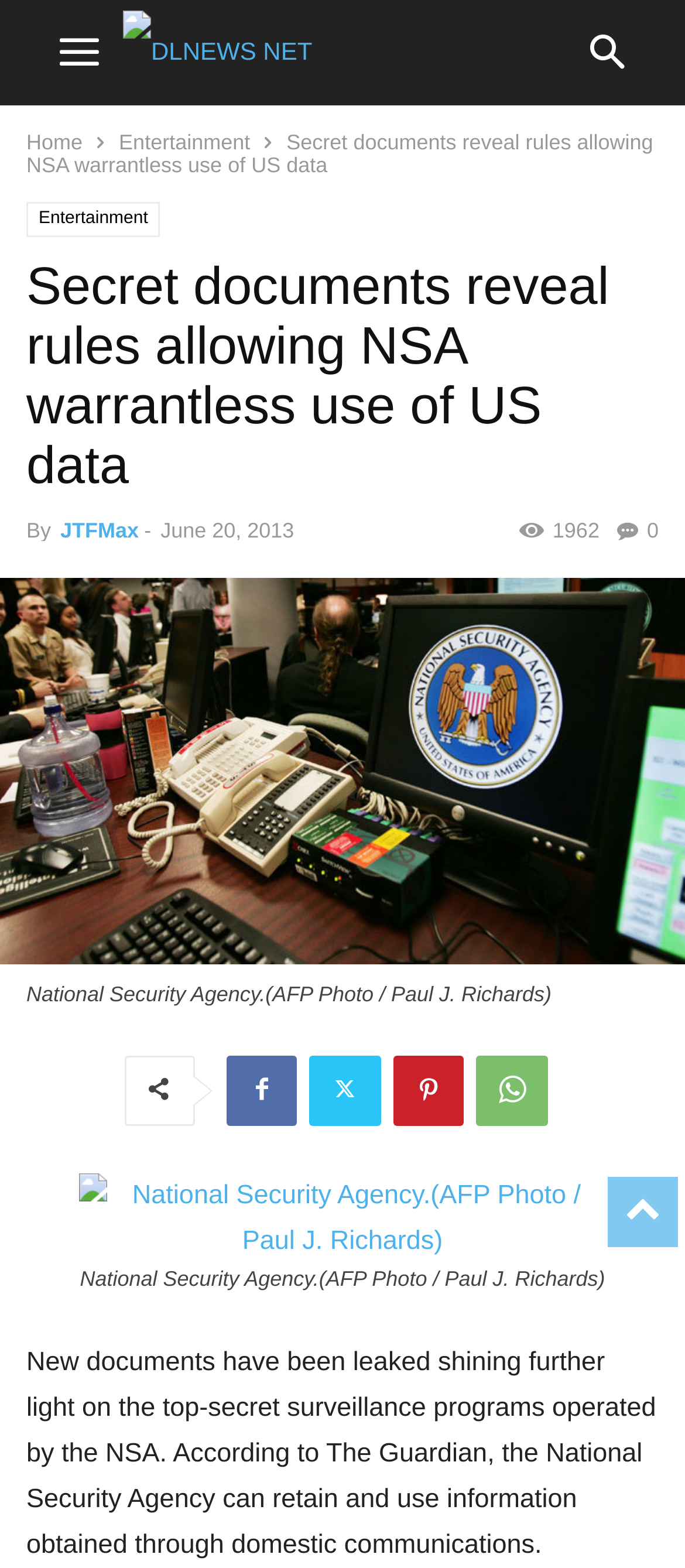Please provide the bounding box coordinates for the element that needs to be clicked to perform the instruction: "Share the article on social media". The coordinates must consist of four float numbers between 0 and 1, formatted as [left, top, right, bottom].

[0.901, 0.33, 0.962, 0.346]